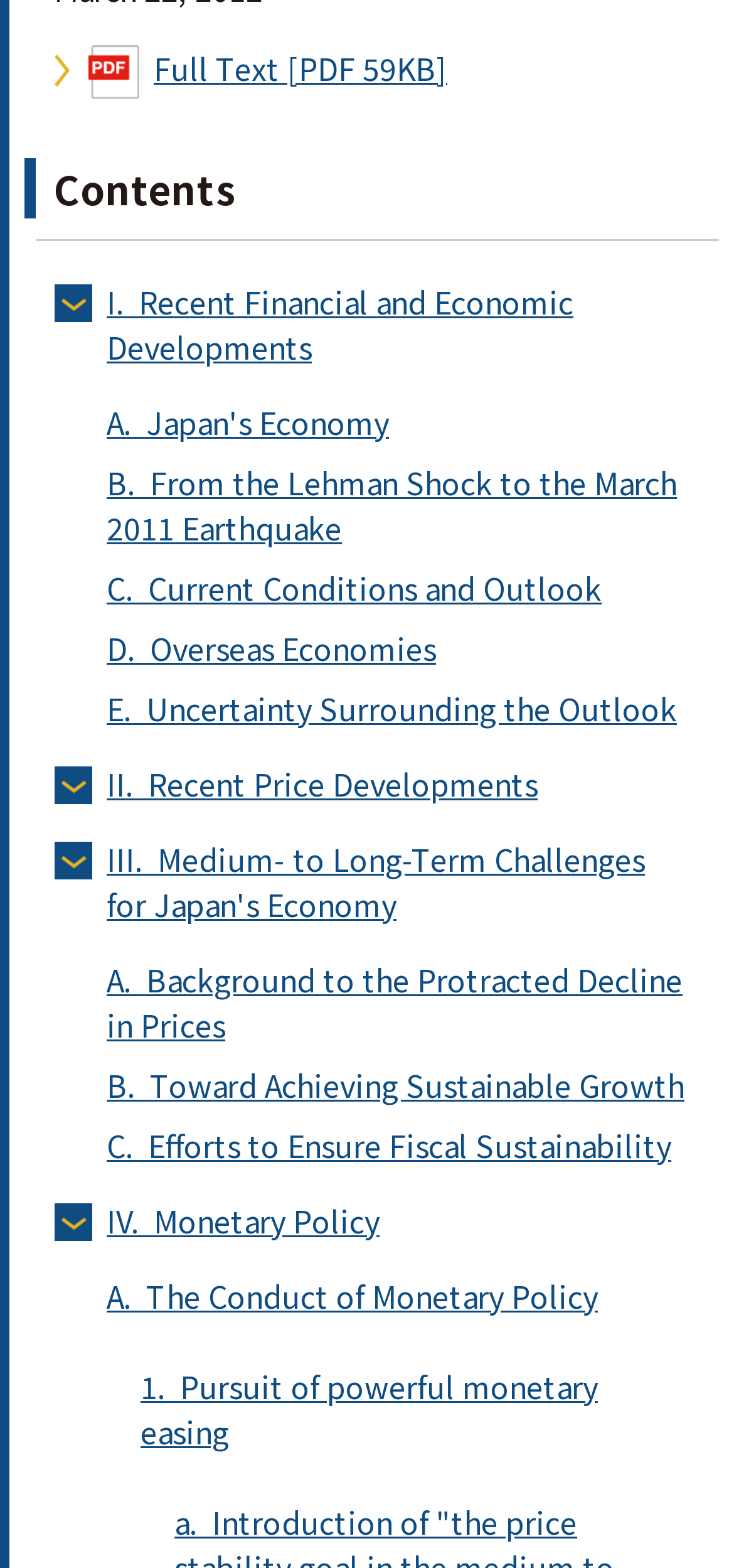Please find the bounding box coordinates of the clickable region needed to complete the following instruction: "Read about Japan's economy". The bounding box coordinates must consist of four float numbers between 0 and 1, i.e., [left, top, right, bottom].

[0.145, 0.254, 0.53, 0.283]